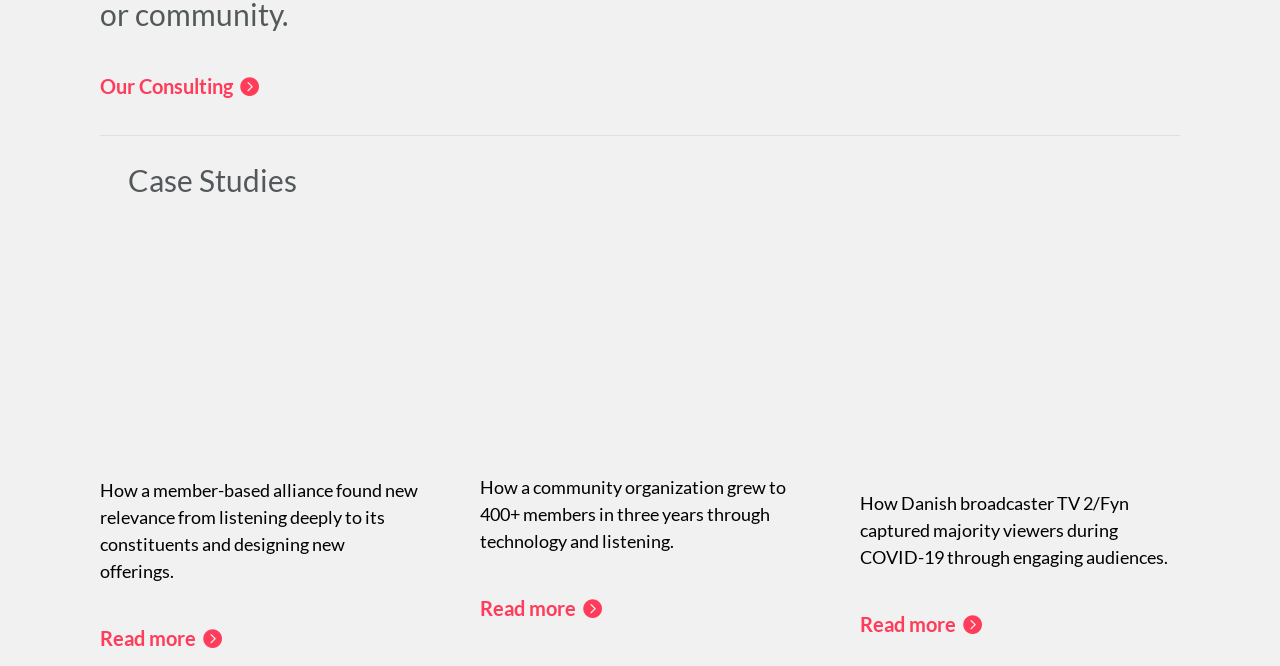What is the industry of the third case study?
Please answer using one word or phrase, based on the screenshot.

Broadcasting